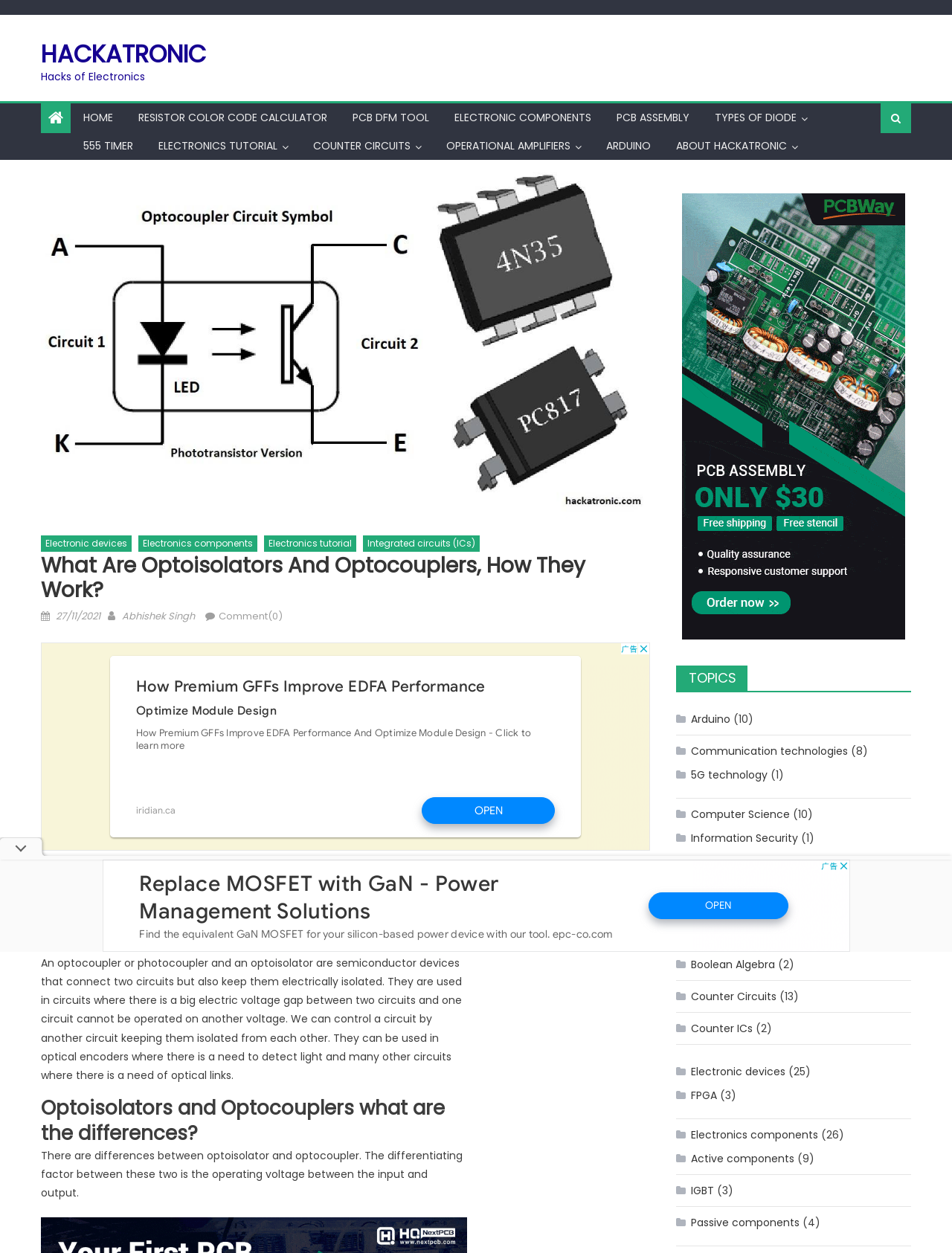Provide the bounding box coordinates for the area that should be clicked to complete the instruction: "Read the article about 'What Are Optoisolators And Optocouplers, How They Work?'".

[0.043, 0.693, 0.491, 0.752]